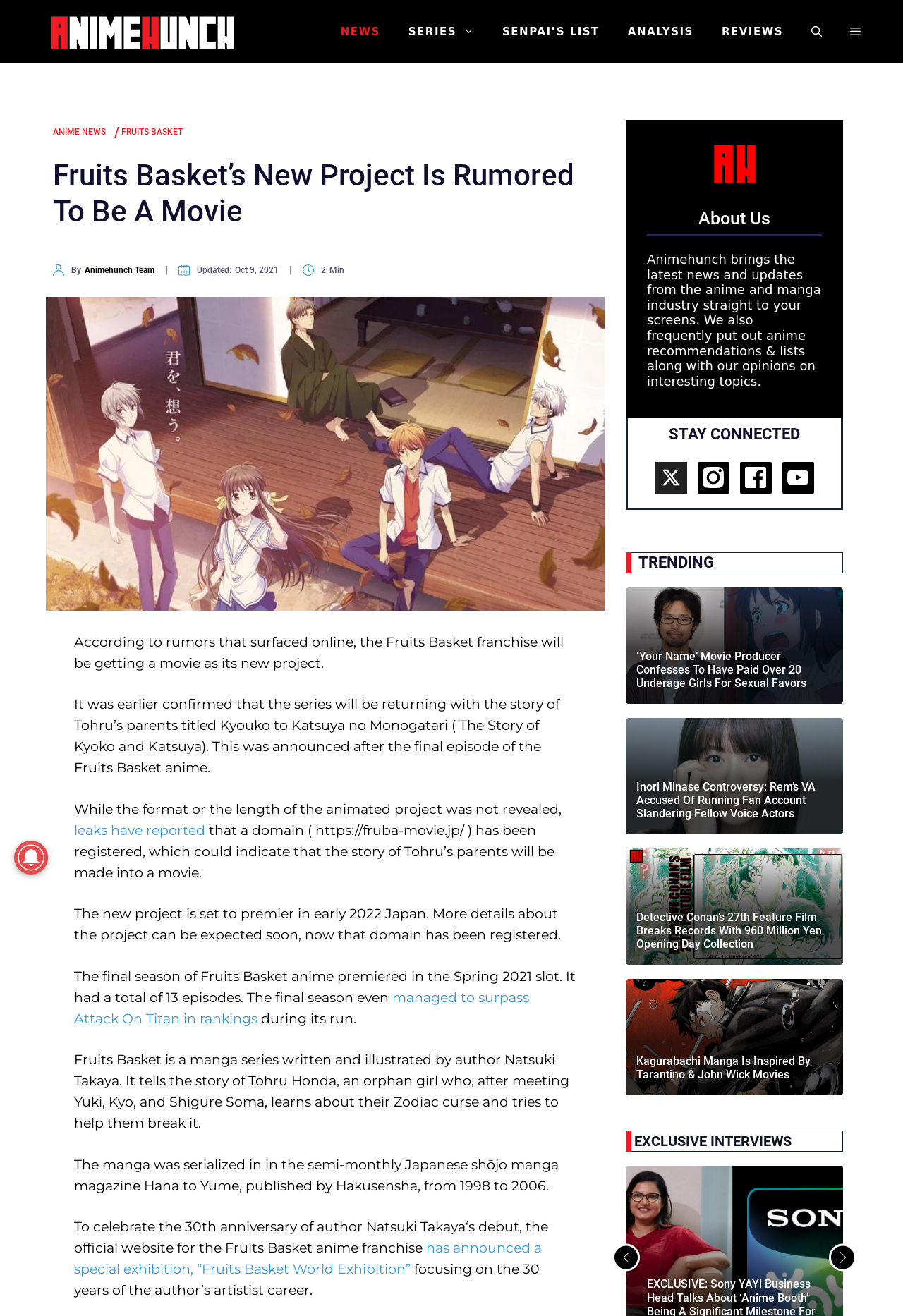Identify the bounding box of the UI element described as follows: "leaks have reported". Provide the coordinates as four float numbers in the range of 0 to 1 [left, top, right, bottom].

[0.082, 0.625, 0.227, 0.637]